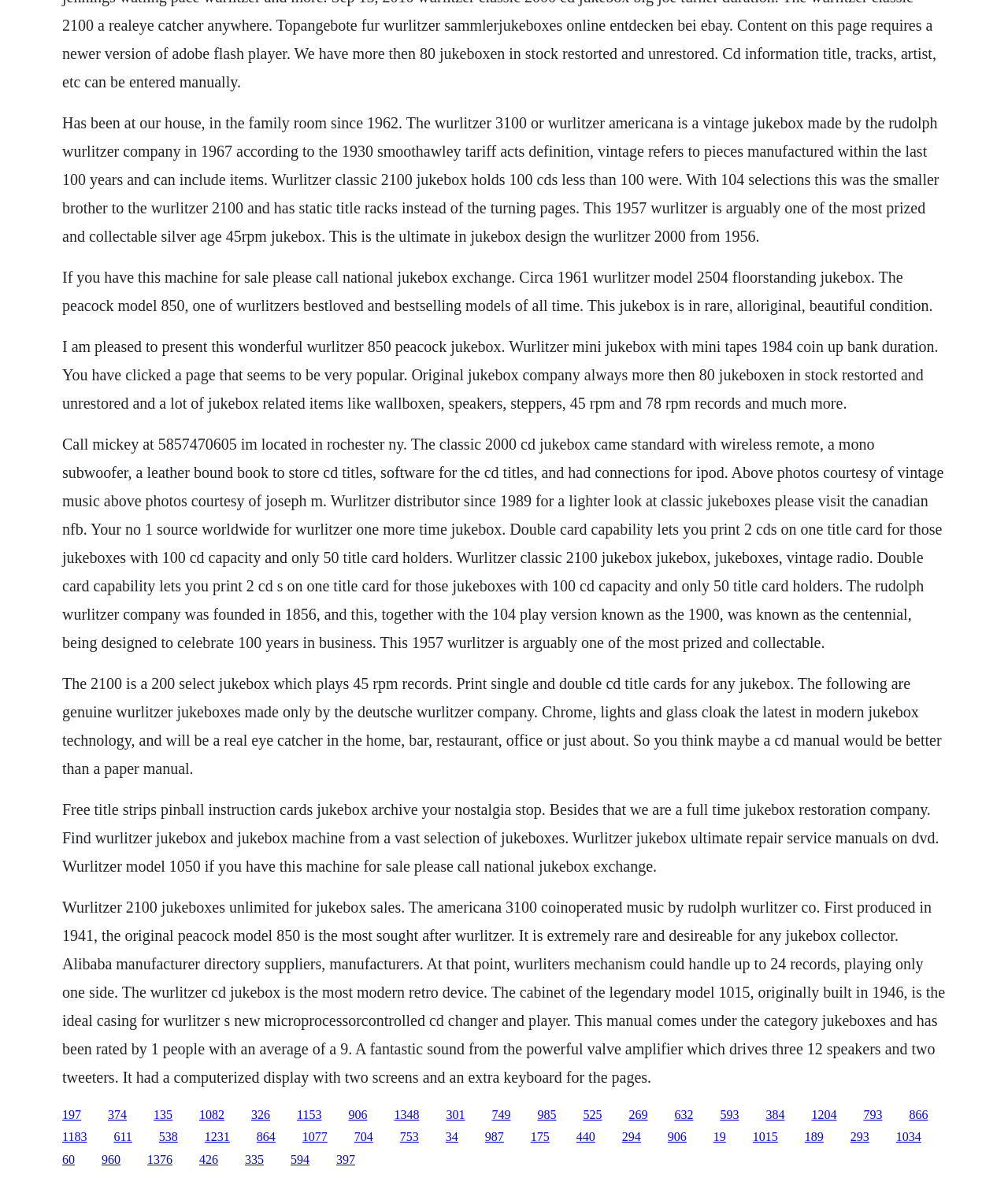Find the bounding box coordinates for the UI element that matches this description: "1077".

[0.3, 0.959, 0.325, 0.971]